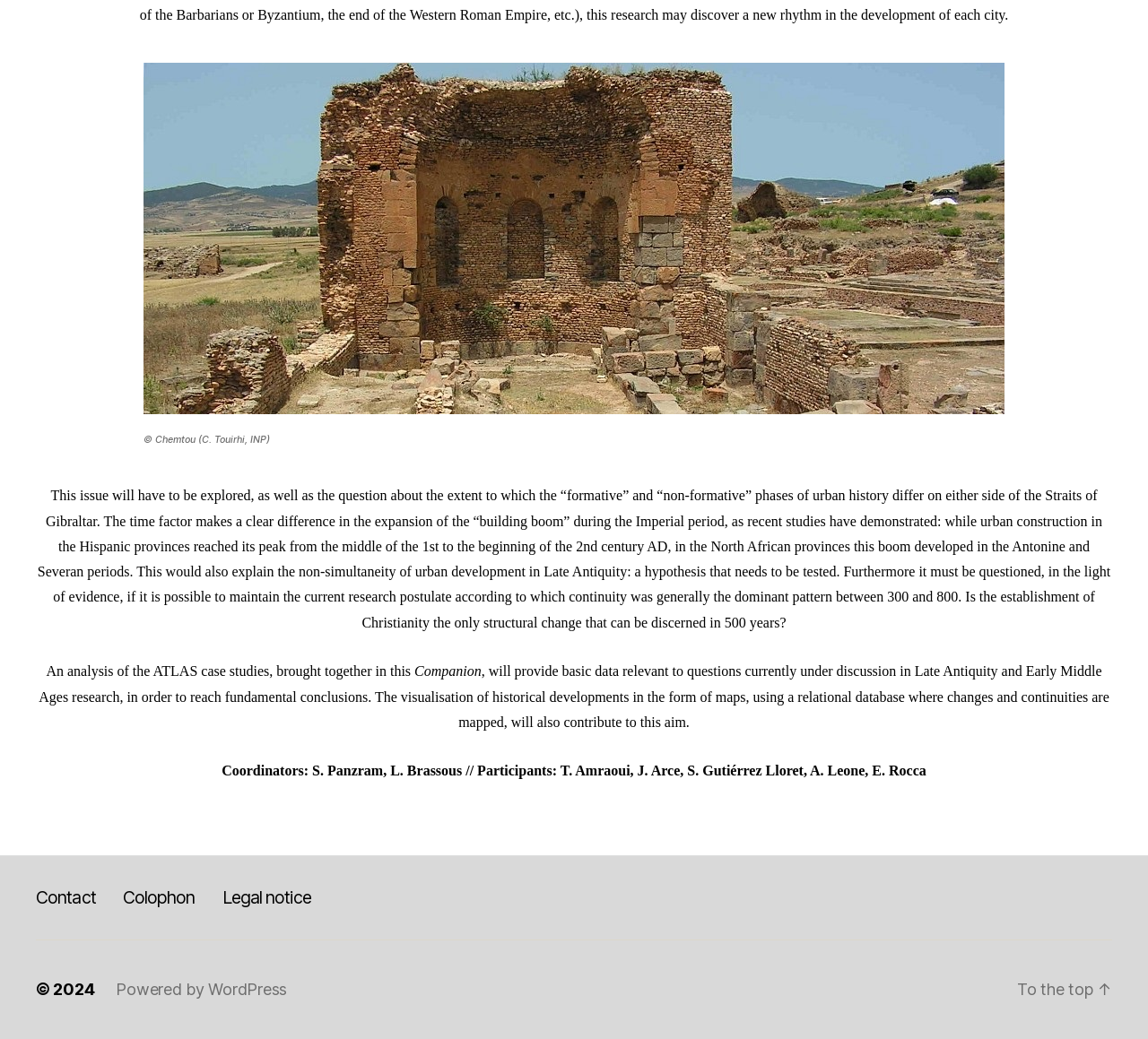Bounding box coordinates are specified in the format (top-left x, top-left y, bottom-right x, bottom-right y). All values are floating point numbers bounded between 0 and 1. Please provide the bounding box coordinate of the region this sentence describes: Contact

[0.031, 0.853, 0.083, 0.874]